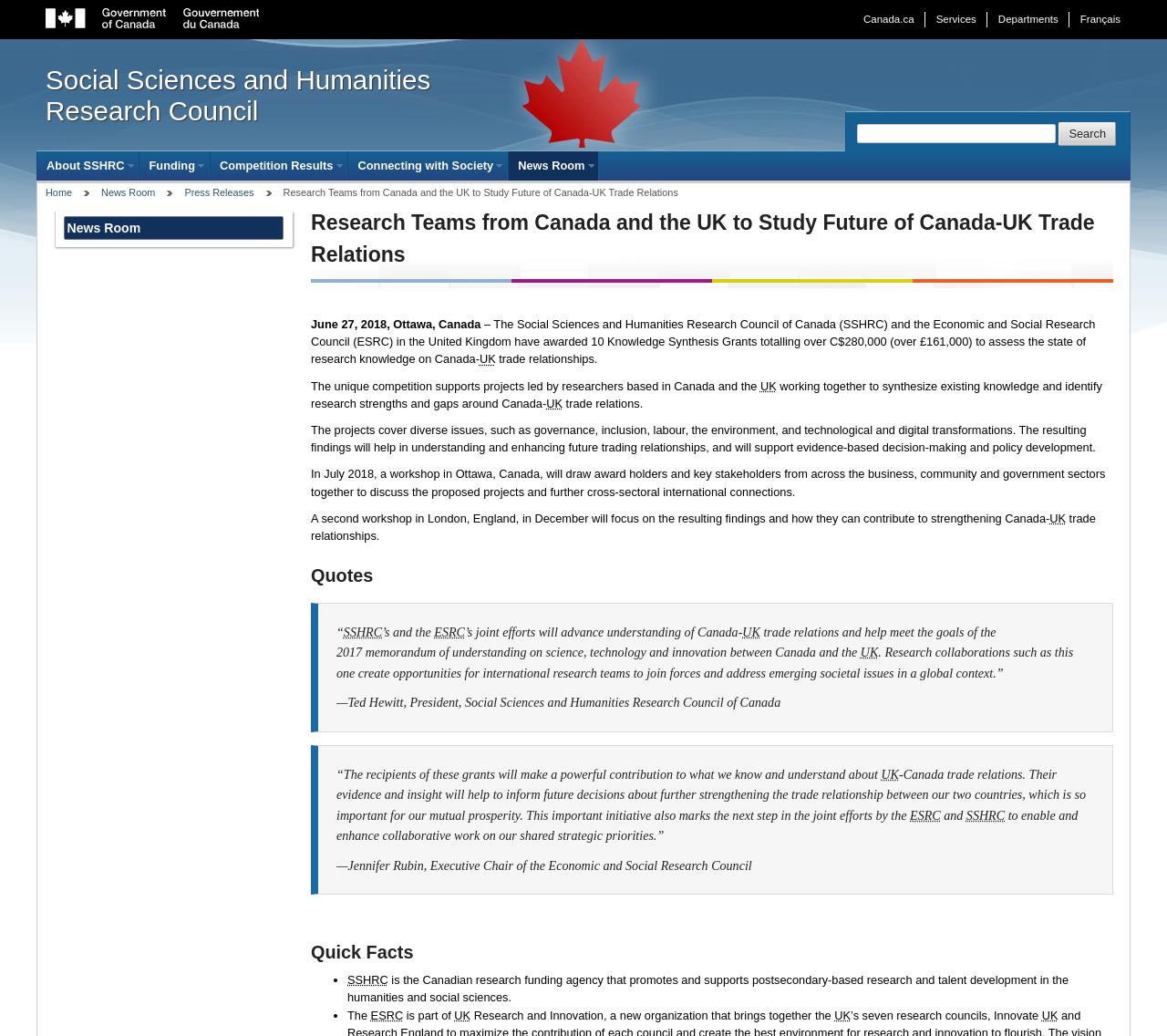Please locate the bounding box coordinates of the region I need to click to follow this instruction: "Explore the News Room".

[0.087, 0.181, 0.133, 0.191]